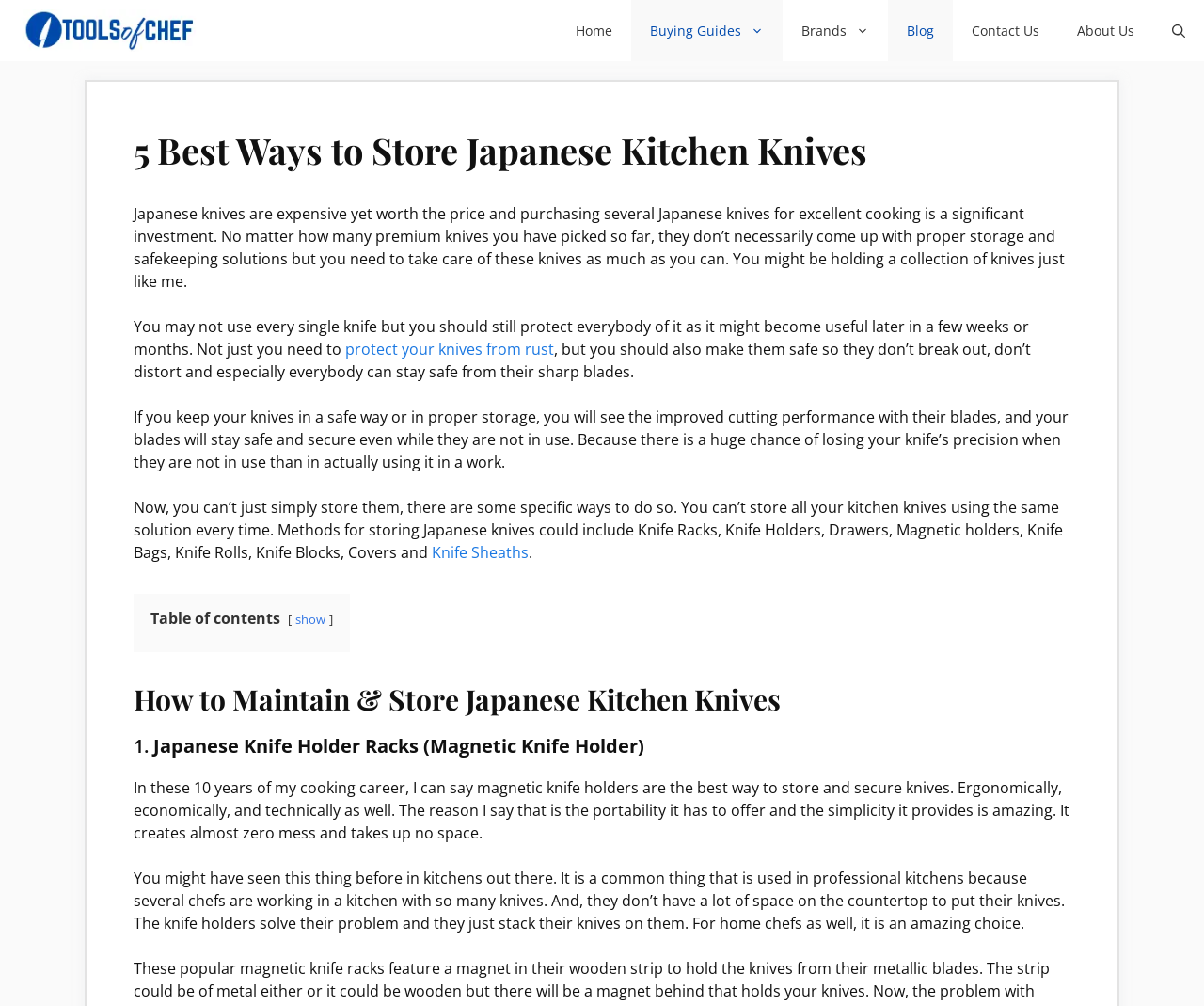Provide a short answer to the following question with just one word or phrase: What is the author's profession?

Chef